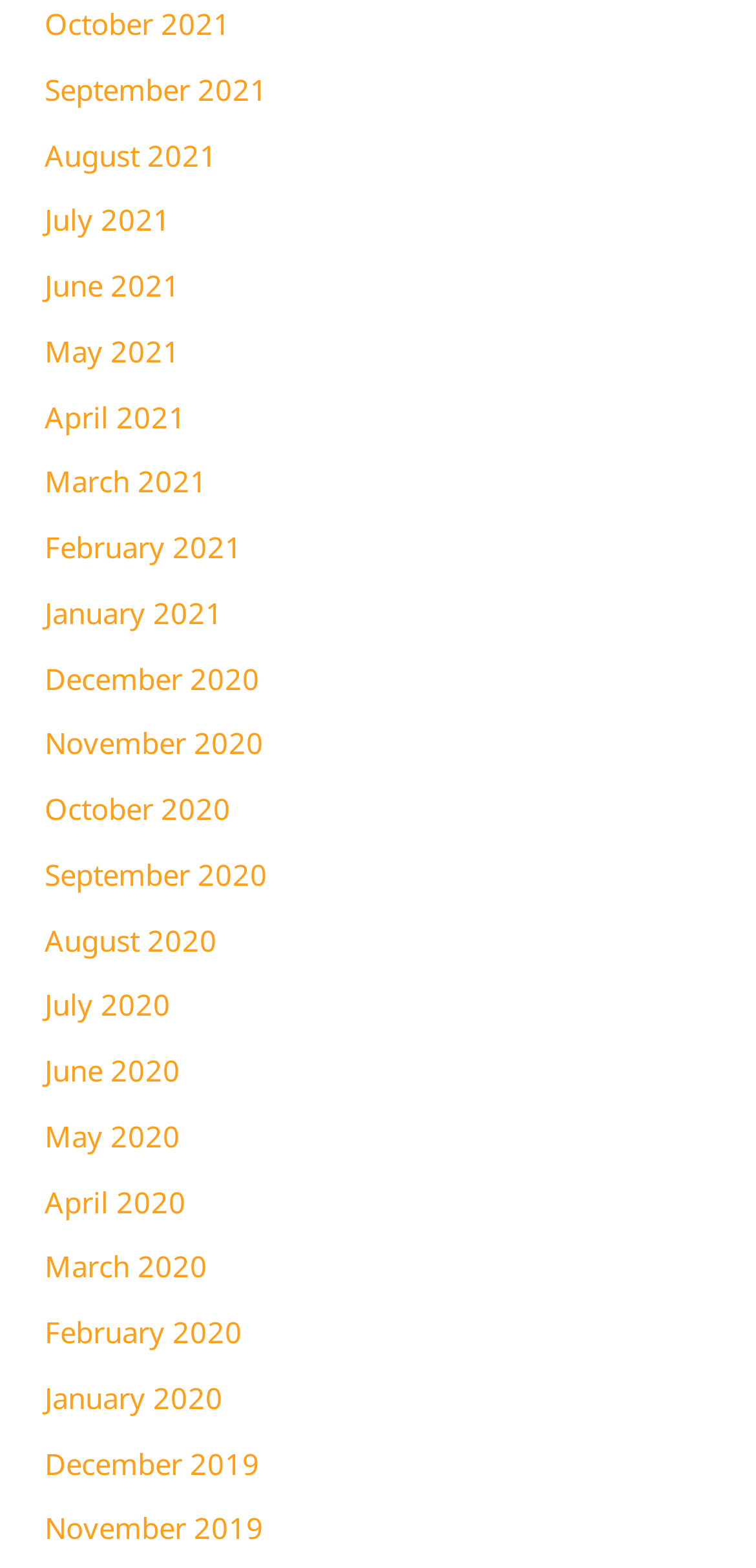Given the webpage screenshot, identify the bounding box of the UI element that matches this description: "January 2020".

[0.059, 0.879, 0.295, 0.903]